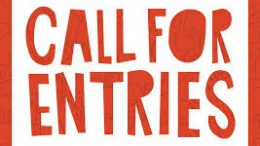Is the visual style creative?
Make sure to answer the question with a detailed and comprehensive explanation.

The caption describes the visual style as 'align[ing] with a creative theme', which suggests that the design is intended to be creative and expressive, encouraging potential contributors to engage and express their ideas or projects.